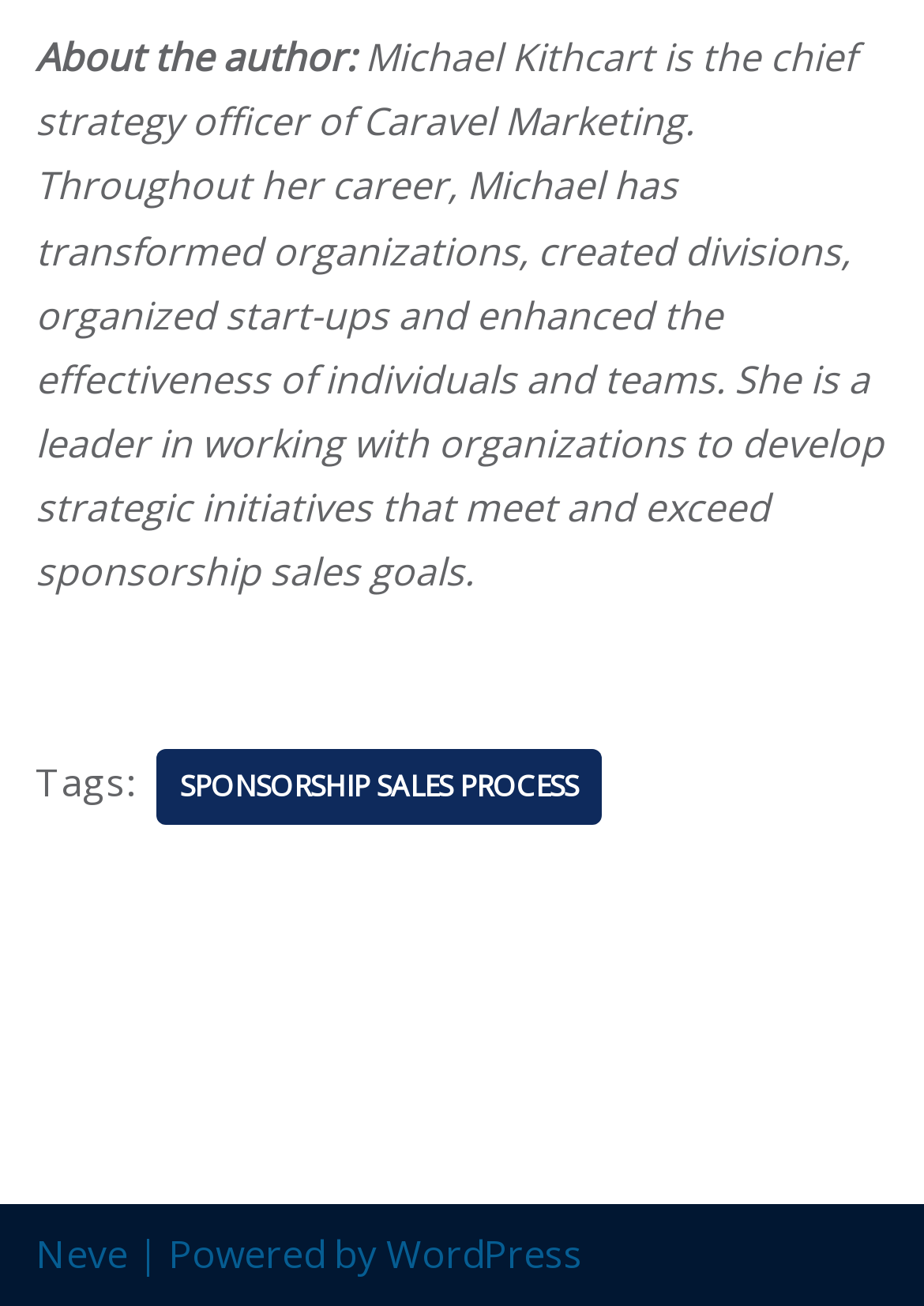Give the bounding box coordinates for the element described by: "WordPress".

[0.418, 0.939, 0.631, 0.979]